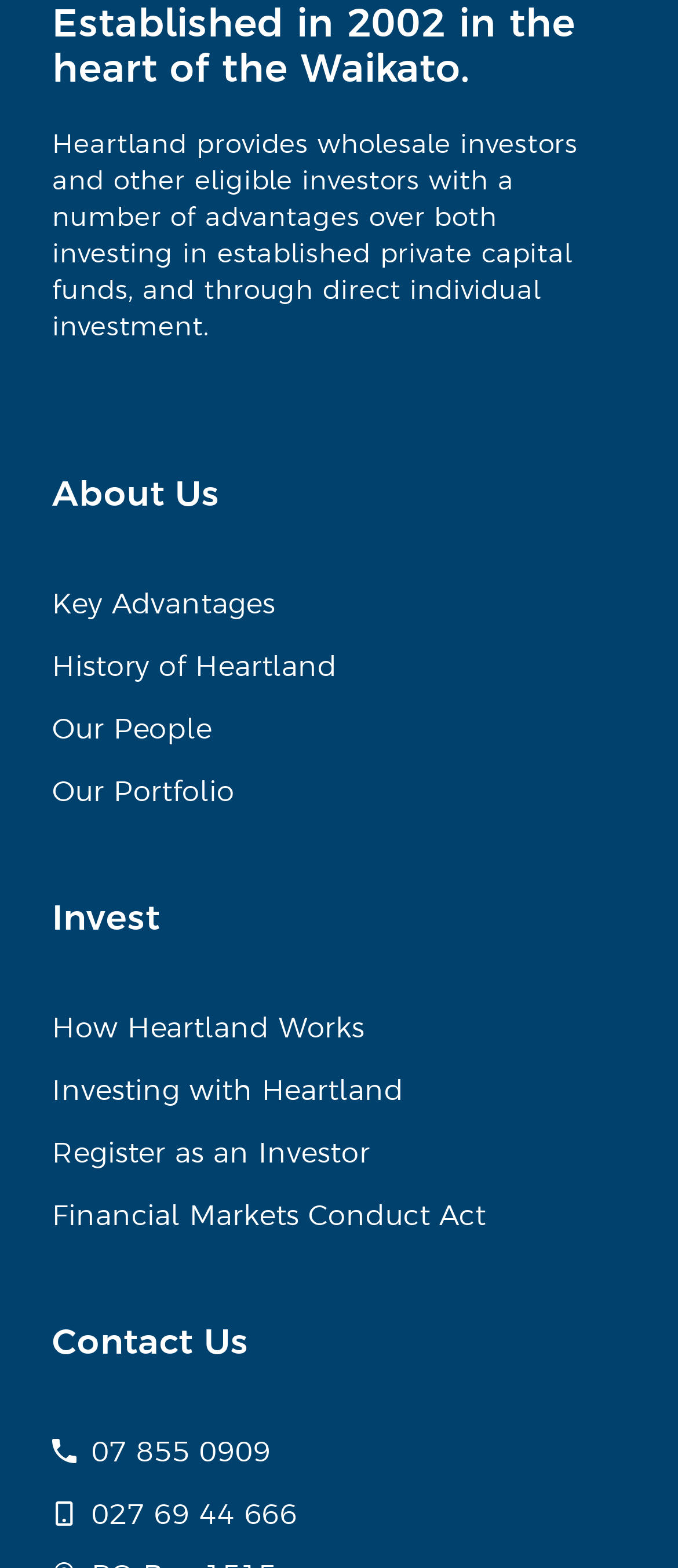How many links are under the 'About Us' heading? Based on the image, give a response in one word or a short phrase.

4